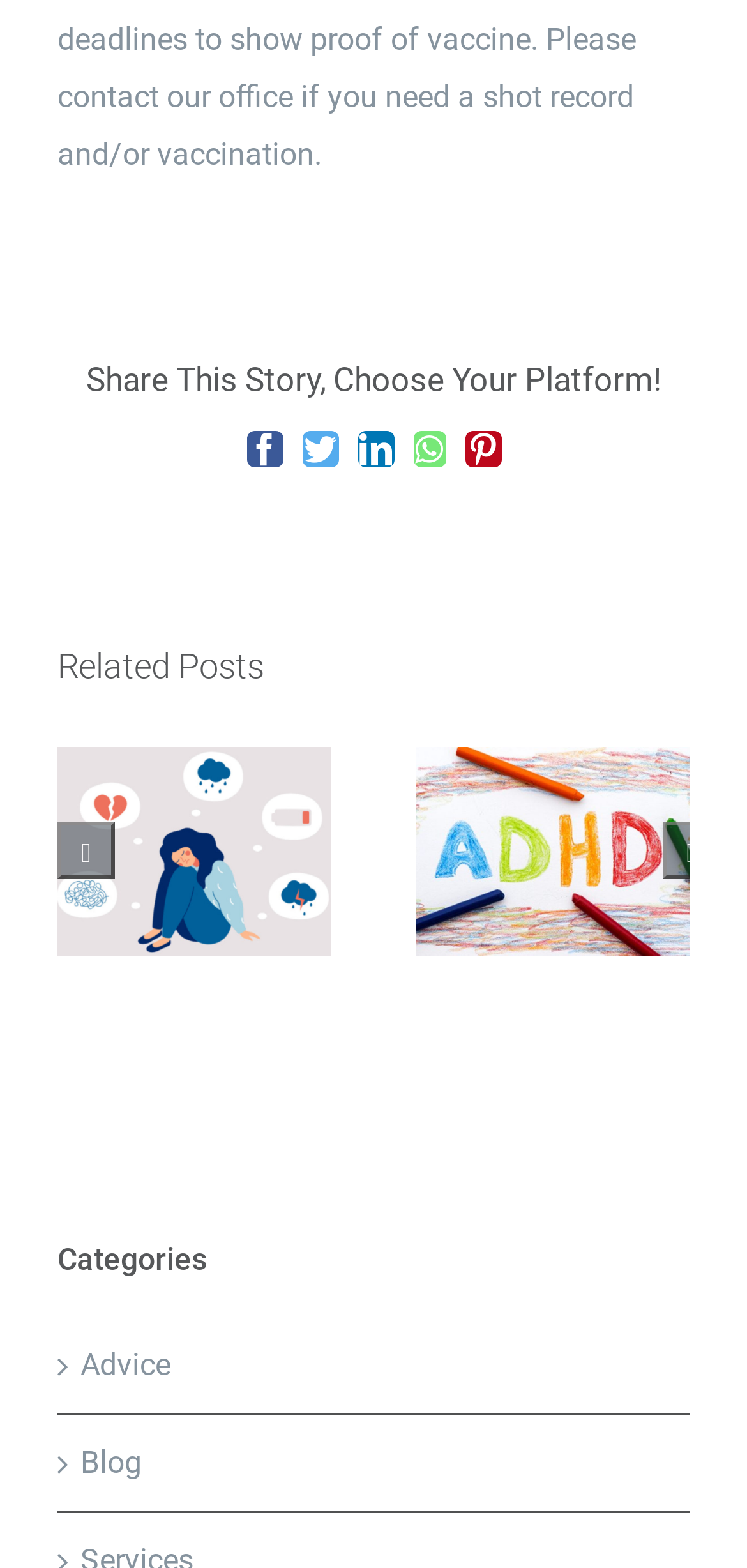Please determine the bounding box coordinates of the area that needs to be clicked to complete this task: 'View blog categories'. The coordinates must be four float numbers between 0 and 1, formatted as [left, top, right, bottom].

[0.108, 0.915, 0.897, 0.952]